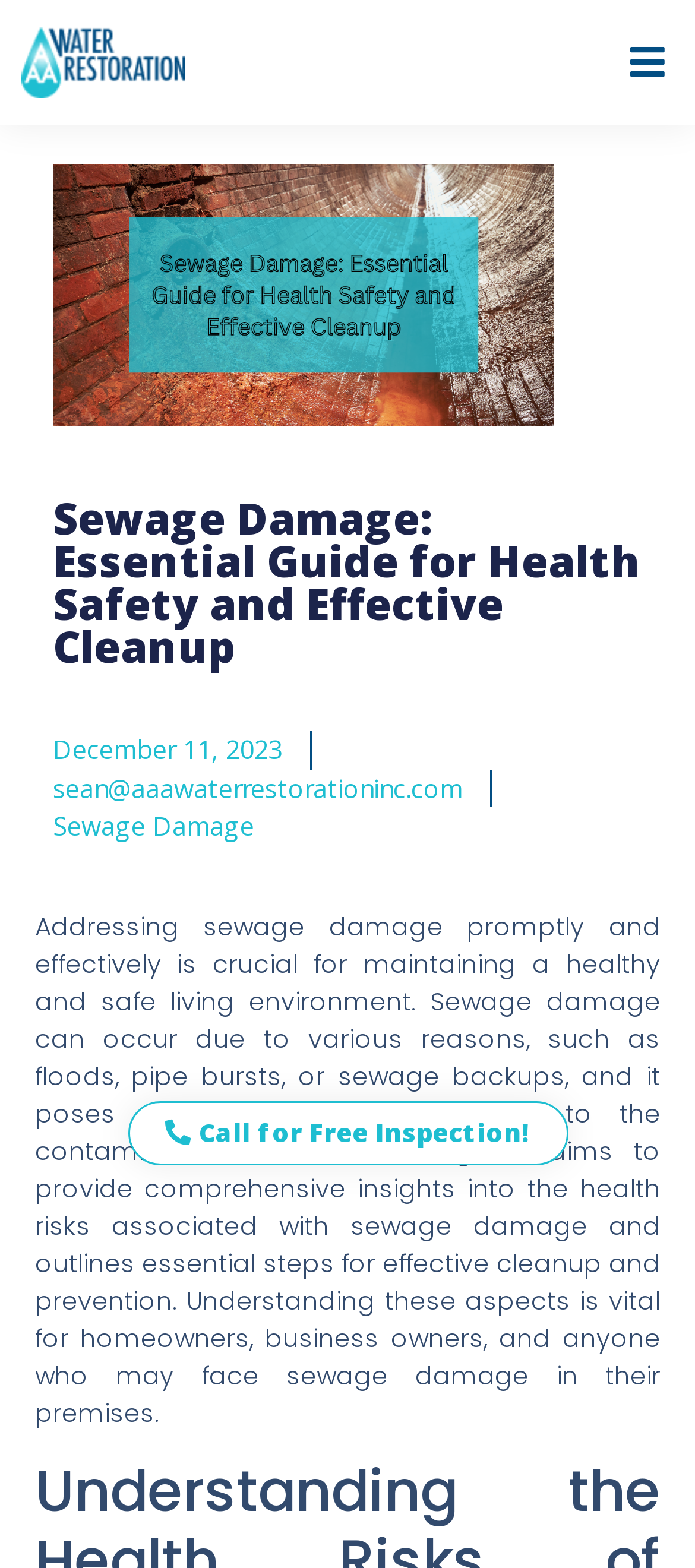Given the element description: "+45 70 77 72 77", predict the bounding box coordinates of this UI element. The coordinates must be four float numbers between 0 and 1, given as [left, top, right, bottom].

None